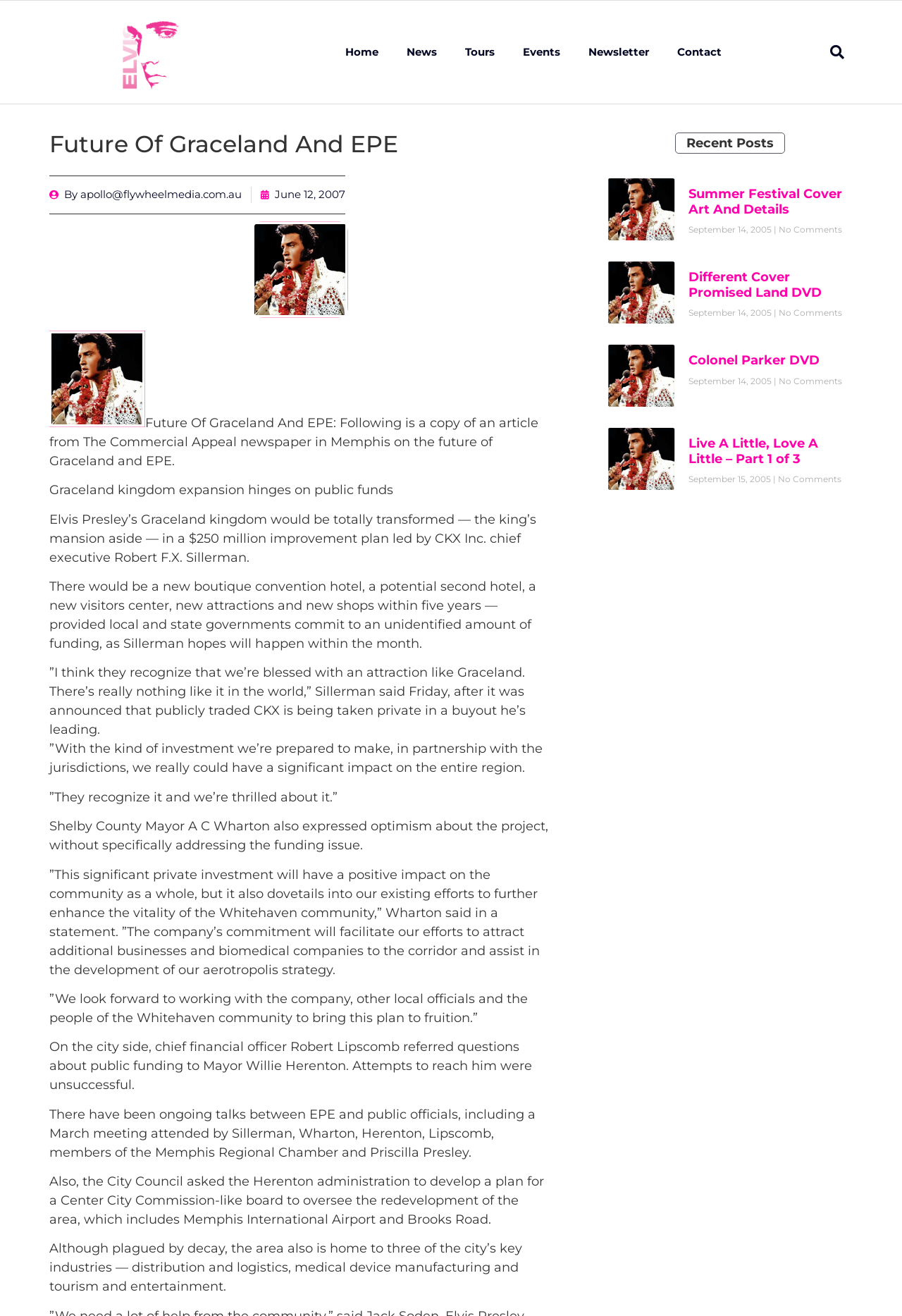Using the webpage screenshot, locate the HTML element that fits the following description and provide its bounding box: "Home".

None